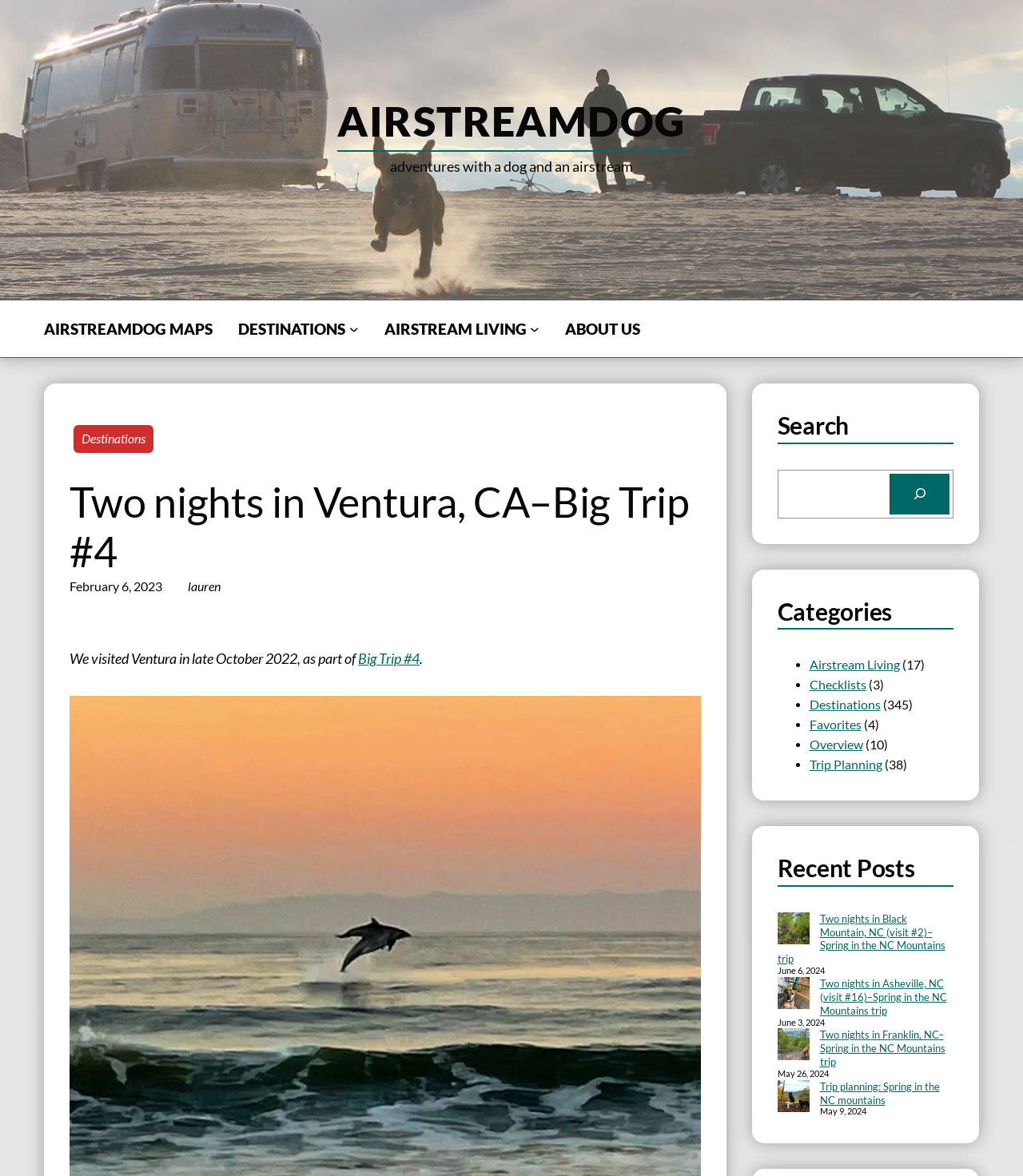Provide a comprehensive description of the webpage.

This webpage is about a travel blog, specifically a post about a trip to Ventura, California. At the top of the page, there is a large image of a dog, Buggy, running on a beach with an Airstream and an F-150 in the background. Below the image, there is a heading "AIRSTREAMDOG" with a link to the blog's homepage. Next to it, there is a tagline "adventures with a dog and an airstream".

On the top right side of the page, there is a navigation menu with links to "AIRSTREAMDOG MAPS", "DESTINATIONS", "AIRSTREAM LIVING", and "ABOUT US". Below the navigation menu, there is a heading "Two nights in Ventura, CA–Big Trip #4" with a timestamp "February 6, 2023". The author's name, "lauren", is displayed next to the timestamp.

The main content of the page starts with a paragraph describing the trip to Ventura, mentioning that it was part of "Big Trip #4". The text is followed by a search bar and a categories section, which lists various categories such as "Airstream Living", "Checklists", "Destinations", "Favorites", "Overview", and "Trip Planning" with the number of posts in each category.

On the right side of the page, there is a section titled "Recent Posts" with a list of recent blog posts, each with a link to the post, a timestamp, and a small image. The posts are about trips to different locations, including Black Mountain, NC, Asheville, NC, and Franklin, NC.